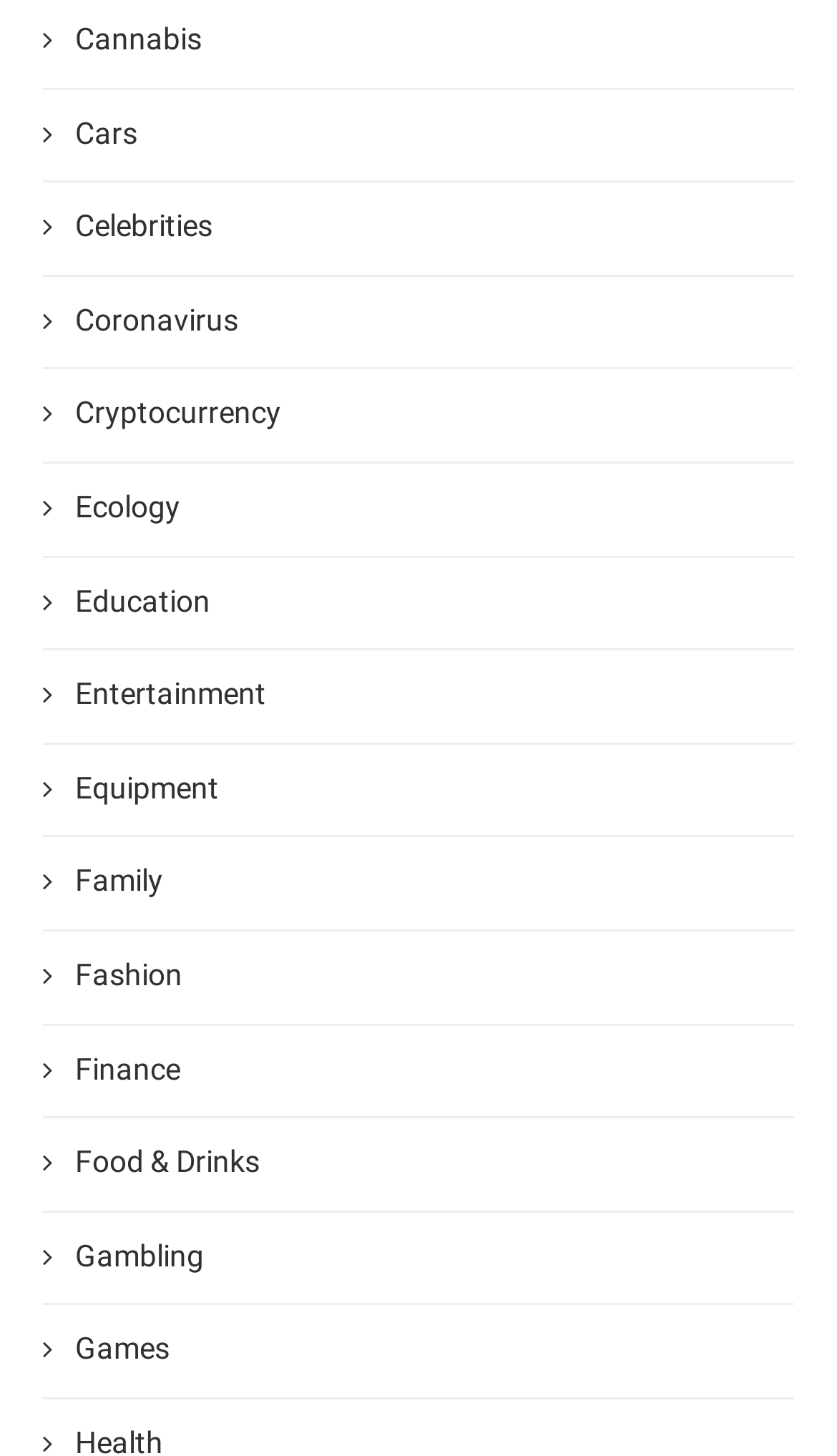Give a one-word or one-phrase response to the question: 
How many categories are listed?

20